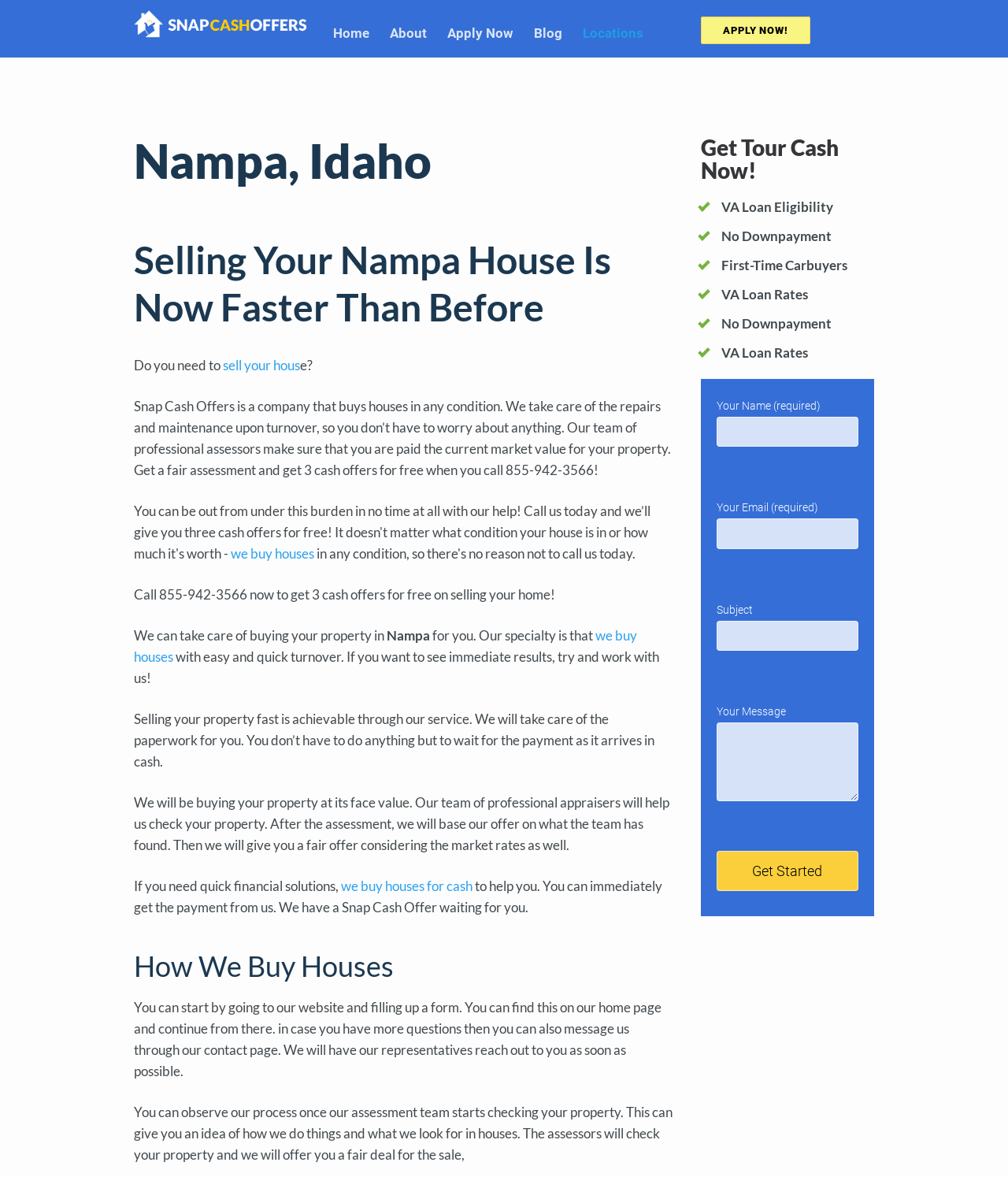Mark the bounding box of the element that matches the following description: "Apply Now".

[0.444, 0.021, 0.509, 0.035]